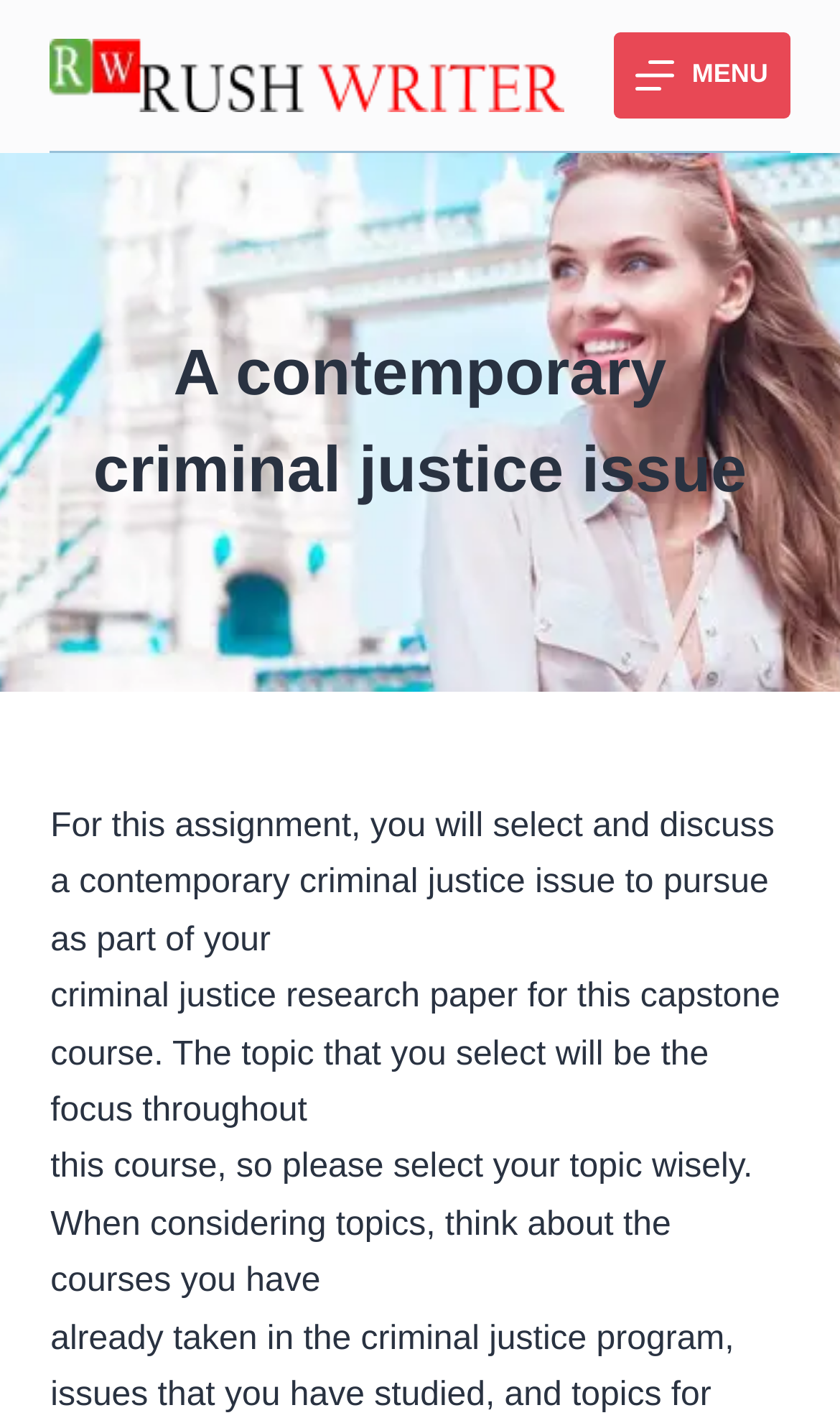Please answer the following question using a single word or phrase: 
What is the logo of the website?

RUSHWRITER-LOGO